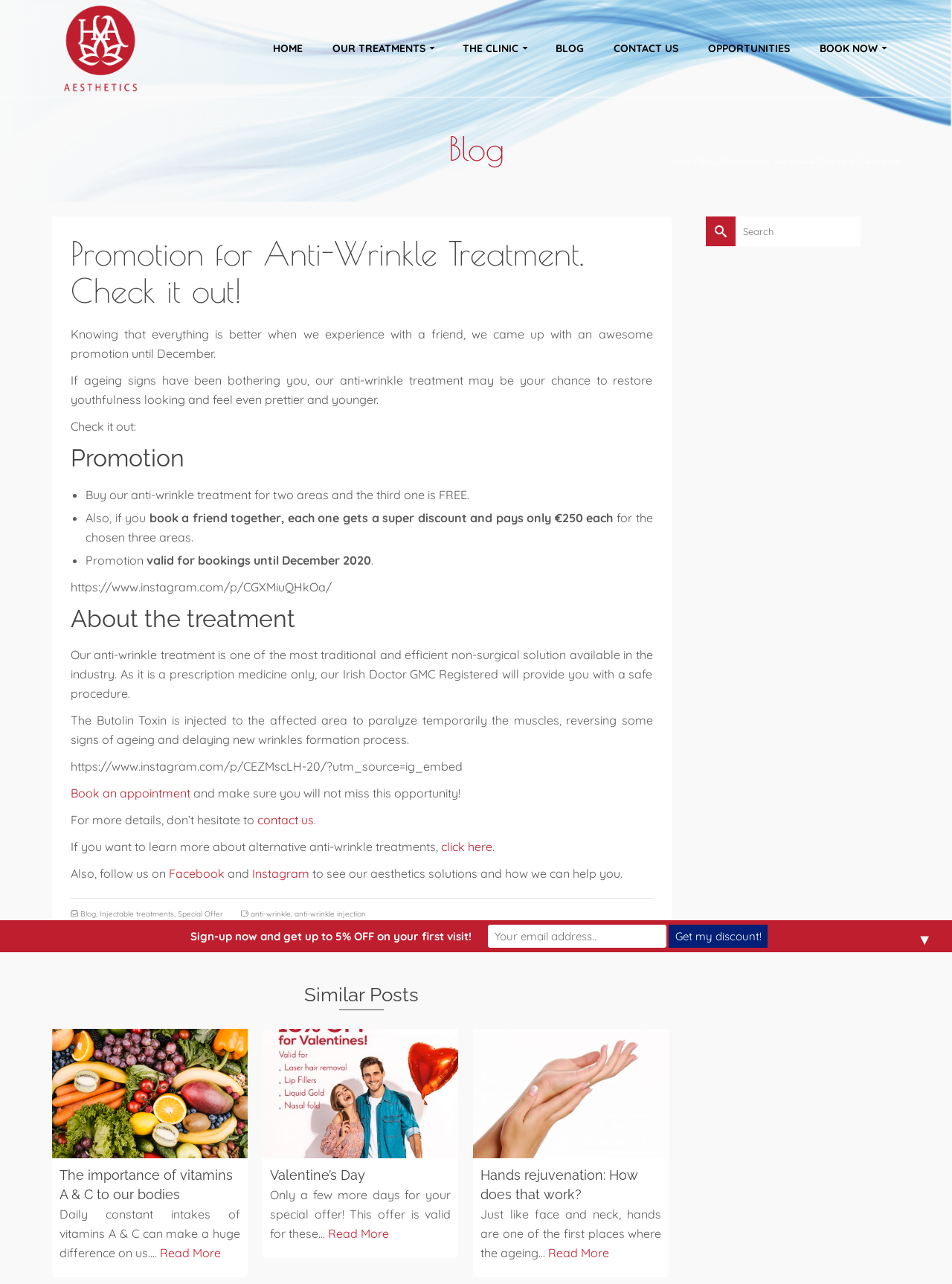Generate a thorough description of the webpage.

This webpage is about Hud'Alex Aesthetics clinic in Dublin, specifically promoting their anti-wrinkle treatment. At the top, there is a navigation menu with links to "HOME", "OUR TREATMENTS", "THE CLINIC", "BLOG", "CONTACT US", "OPPORTUNITIES", and "BOOK NOW". Below the menu, there is a heading "Blog" and a link to "Home" with a separator in between.

The main content of the page is an article about a promotion for anti-wrinkle treatment. The article starts with a heading "Promotion for Anti-Wrinkle Treatment. Check it out!" and a brief introduction to the promotion. It then lists the details of the promotion, including buying two areas of treatment and getting the third one free, and booking a friend together to get a discount.

Below the promotion details, there is a section about the treatment itself, explaining that it is a non-surgical solution that uses Botulin Toxin to paralyze muscles temporarily, reversing signs of ageing and delaying new wrinkles formation. There is a call-to-action to book an appointment and not miss the opportunity.

The page also has a section with links to learn more about alternative anti-wrinkle treatments and to follow the clinic on Facebook and Instagram. At the bottom, there is a footer with links to "Blog", "Injectable treatments", "Special Offer", "anti-wrinkle", and "anti-wrinkle injection".

On the right side of the page, there is a section titled "Similar Posts" with three links to other articles, each with an image and a brief summary. The articles are about the importance of vitamins A & C, Valentine's Day, and hands rejuvenation. Each article has a "Read More" link to continue reading.